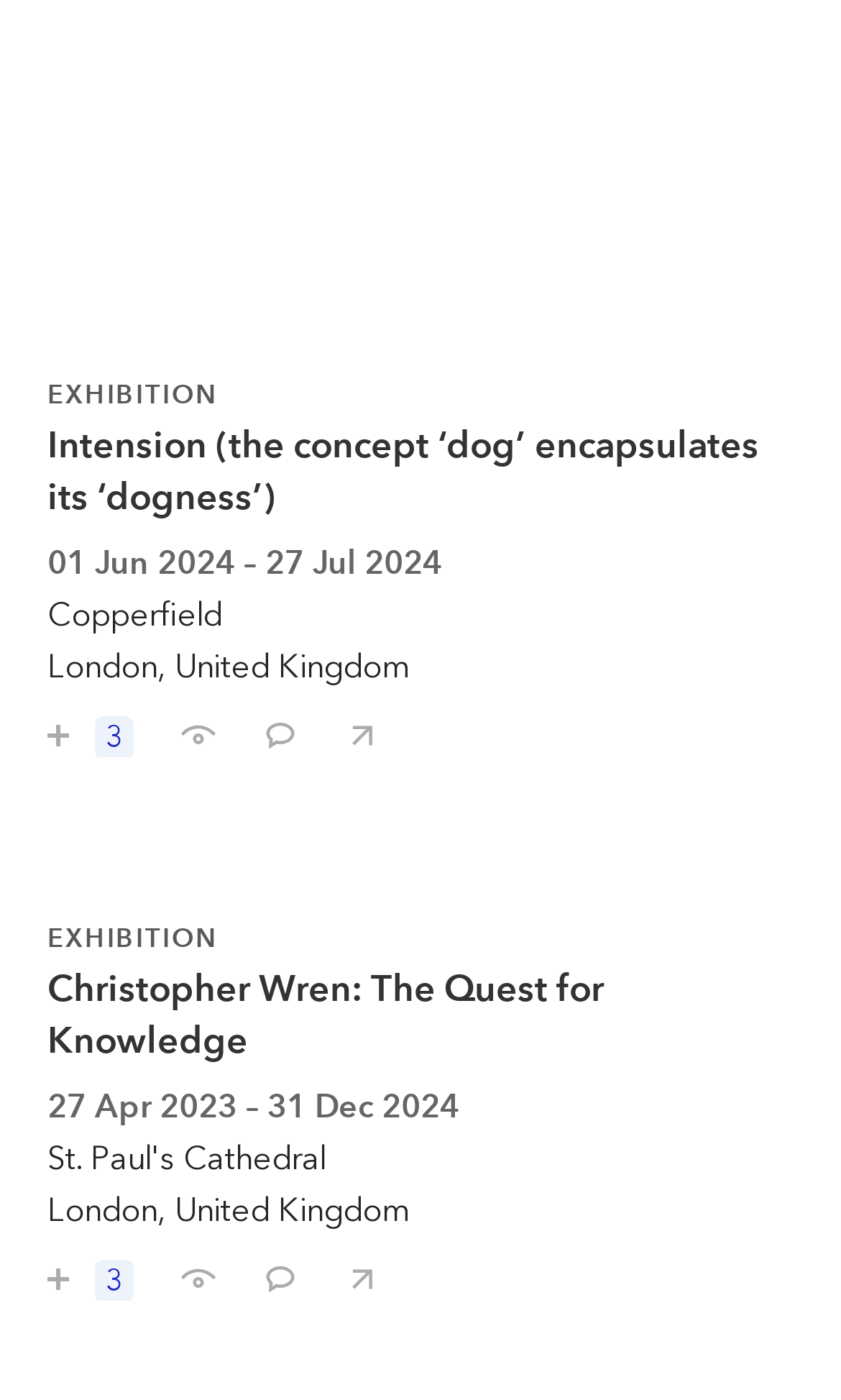Look at the image and write a detailed answer to the question: 
What is the date range of the exhibition 'Christopher Wren: The Quest for Knowledge'?

The link 'EXHIBITION Christopher Wren: The Quest for Knowledge 27 Apr 2023 – 31 Dec 2024 St. Paul's Cathedral London, United Kingdom' provides the date range of the exhibition, which is from 27 April 2023 to 31 December 2024.